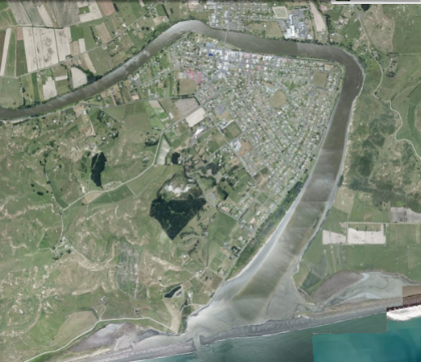Was the town affected by a flooding event?
Kindly offer a comprehensive and detailed response to the question.

According to the caption, the image serves as a visual reference following a flooding event on November 7, 2023, which impacted the community and led to the activation of temporary accommodation services for displaced residents.